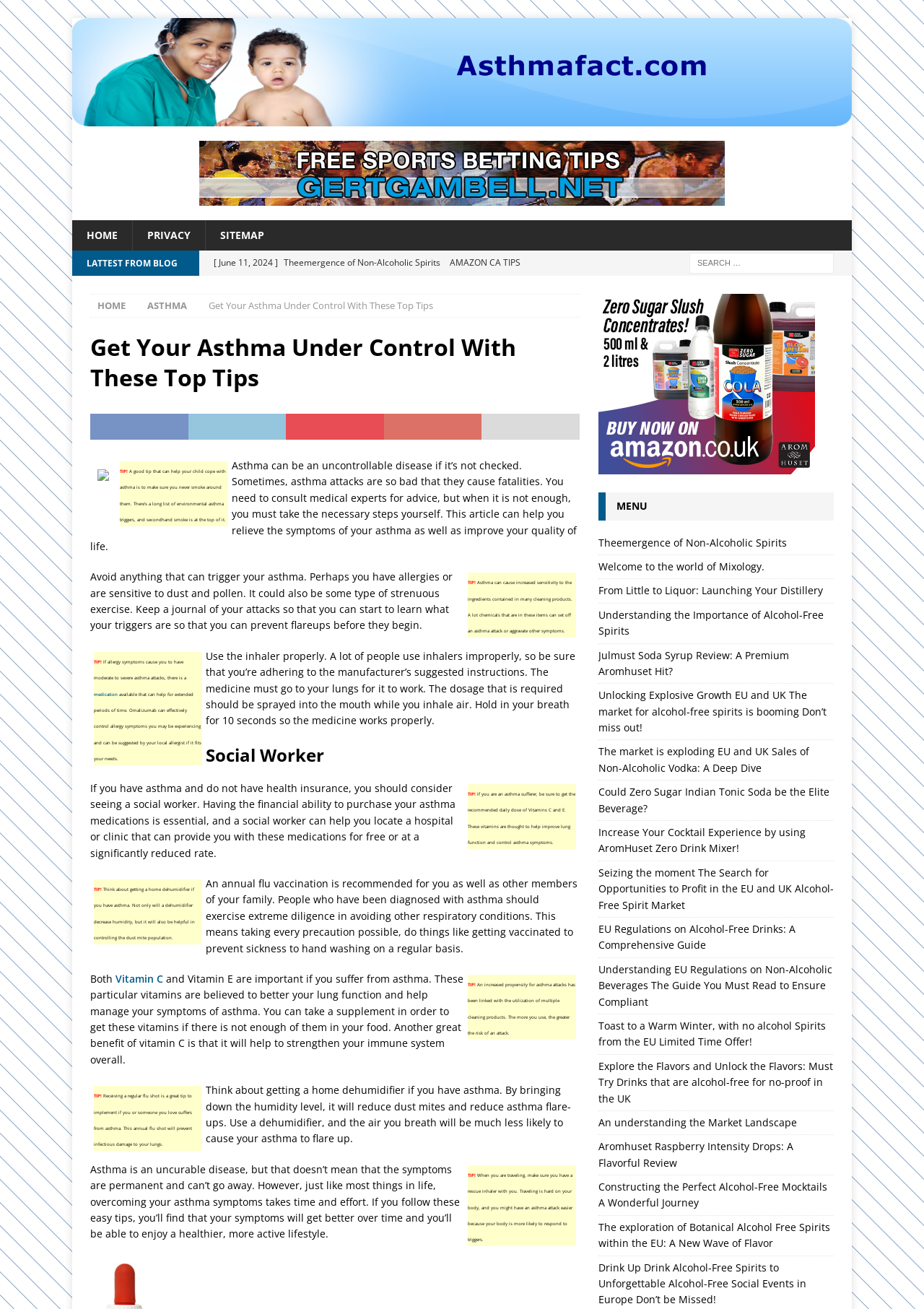Could you highlight the region that needs to be clicked to execute the instruction: "Click on the 'ASTHMA' link"?

[0.159, 0.229, 0.202, 0.238]